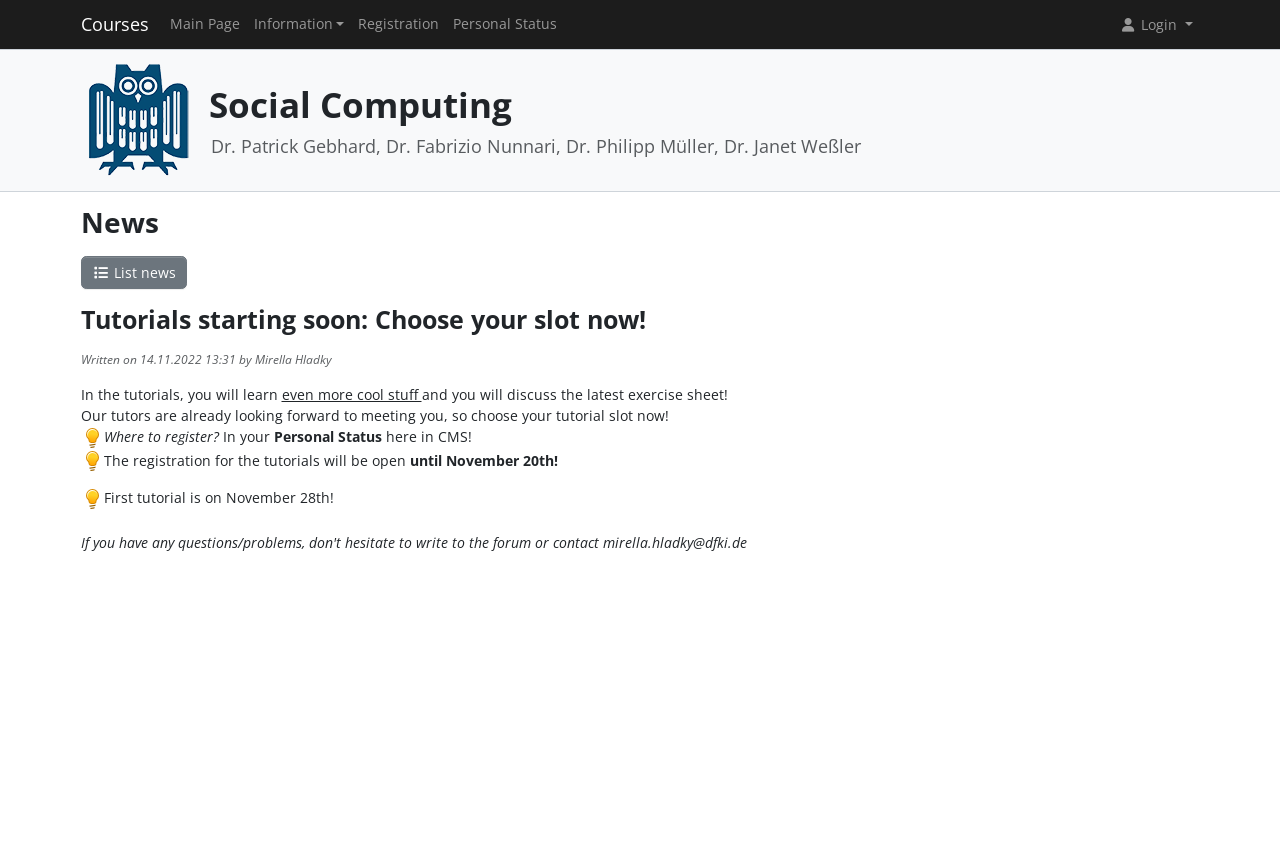Refer to the image and provide an in-depth answer to the question: 
What is the name of the course?

The name of the course can be found in the heading element 'Social Computing' which is located at [0.163, 0.098, 0.672, 0.147] coordinates.